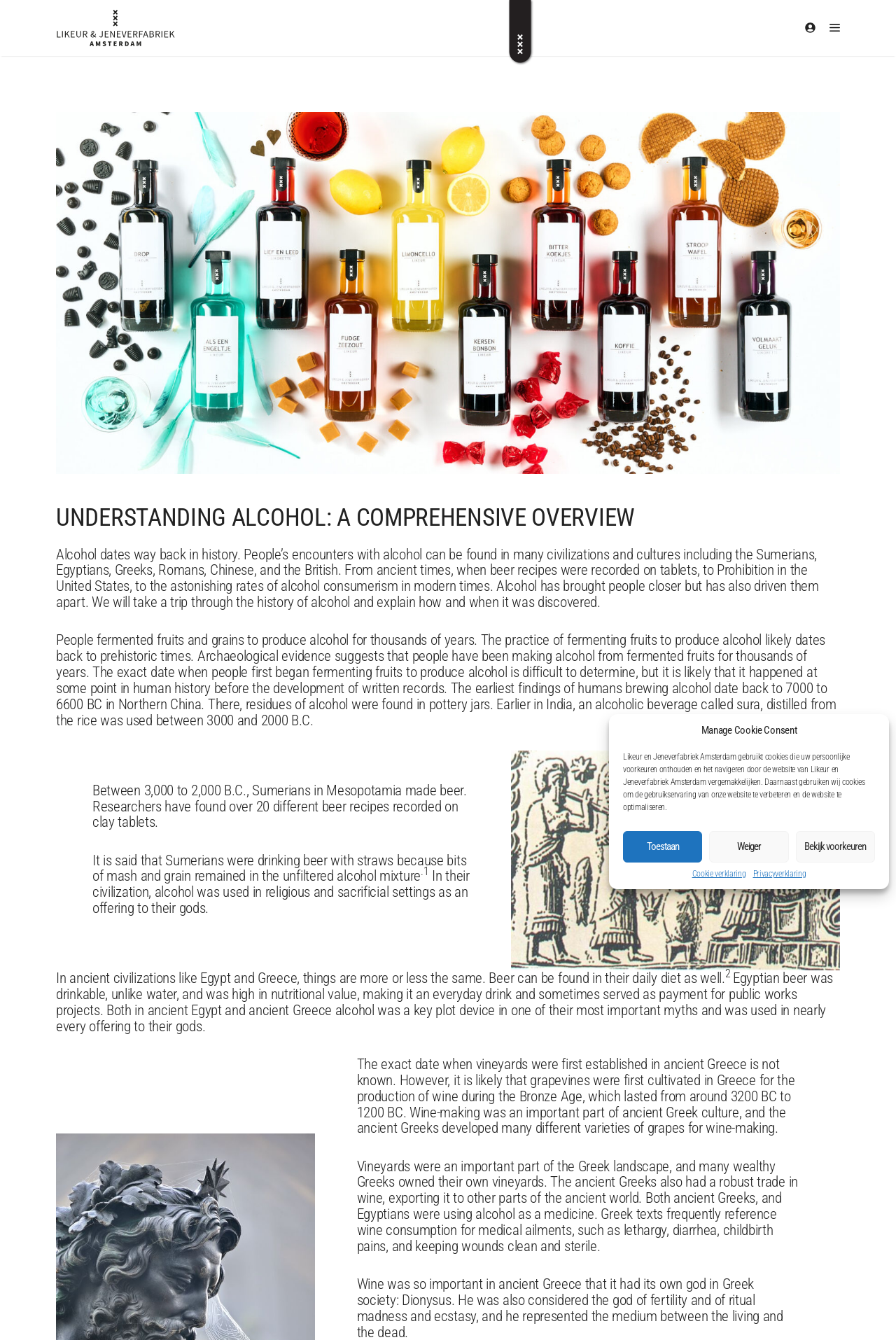Respond to the following query with just one word or a short phrase: 
What was wine used for in ancient Greek culture?

Medicine